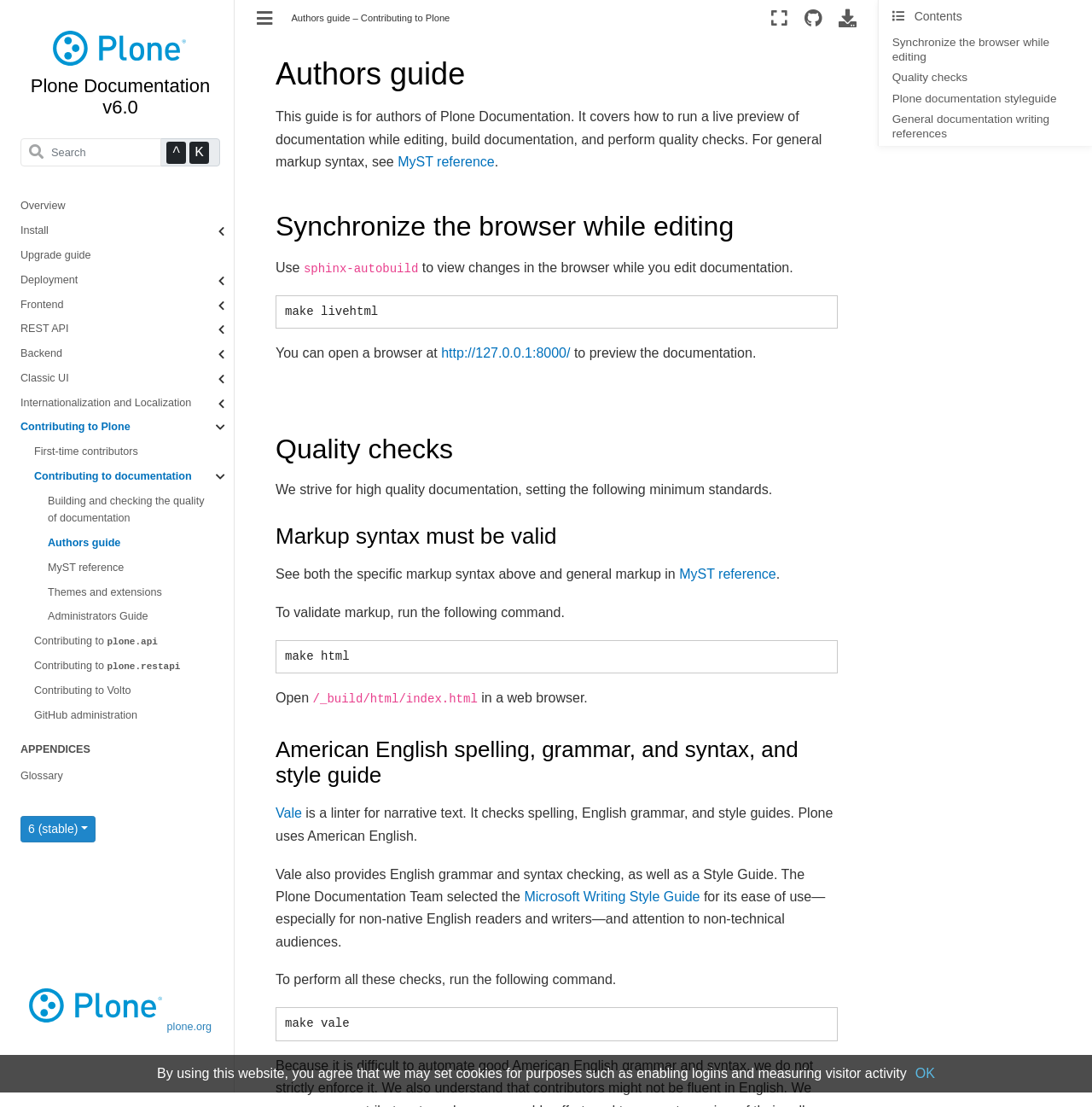What is the purpose of the 'Search' box?
Look at the image and respond with a one-word or short-phrase answer.

To search documentation